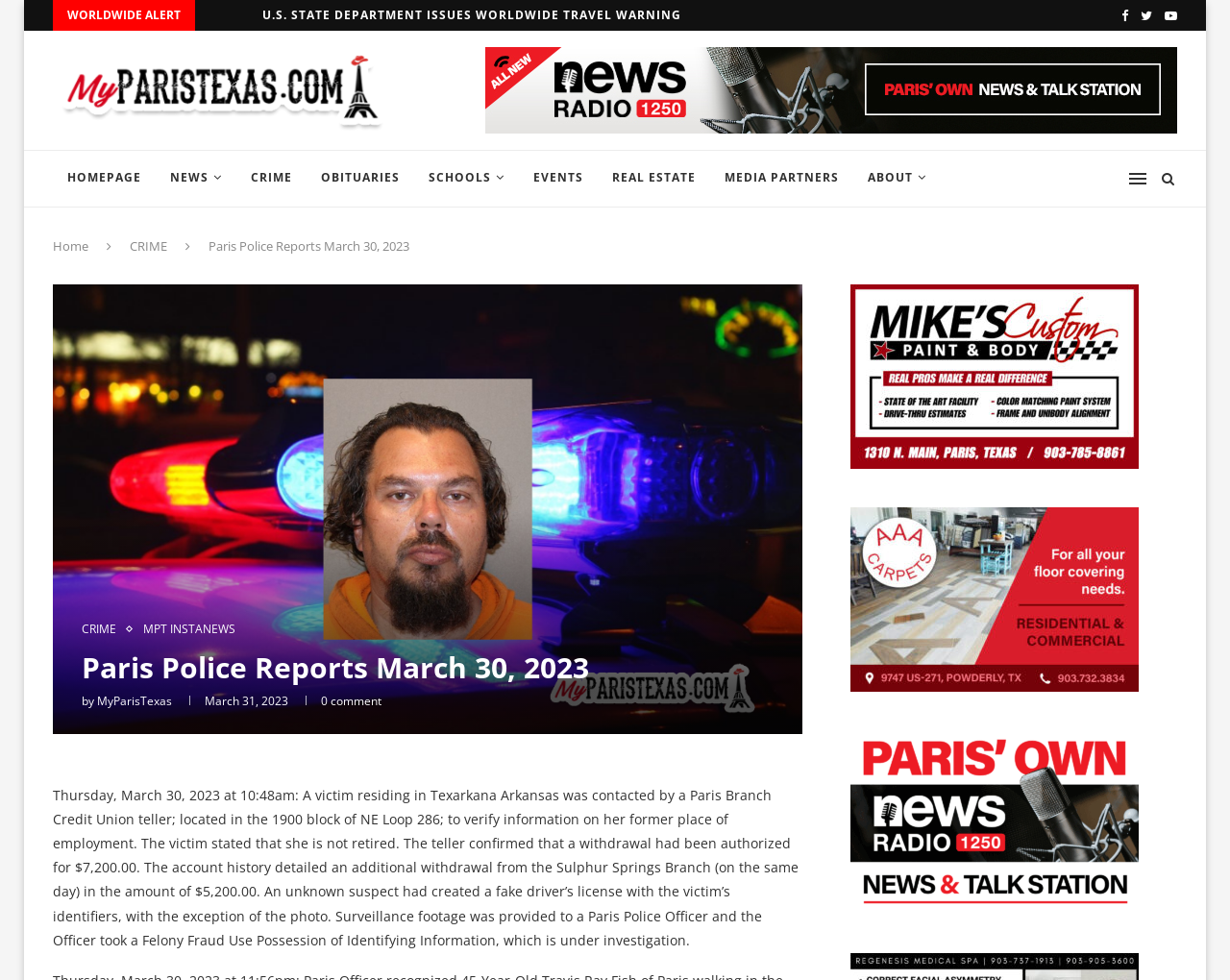Please determine the bounding box coordinates of the area that needs to be clicked to complete this task: 'Read the 'Paris Police Reports March 30, 2023' article'. The coordinates must be four float numbers between 0 and 1, formatted as [left, top, right, bottom].

[0.066, 0.66, 0.629, 0.701]